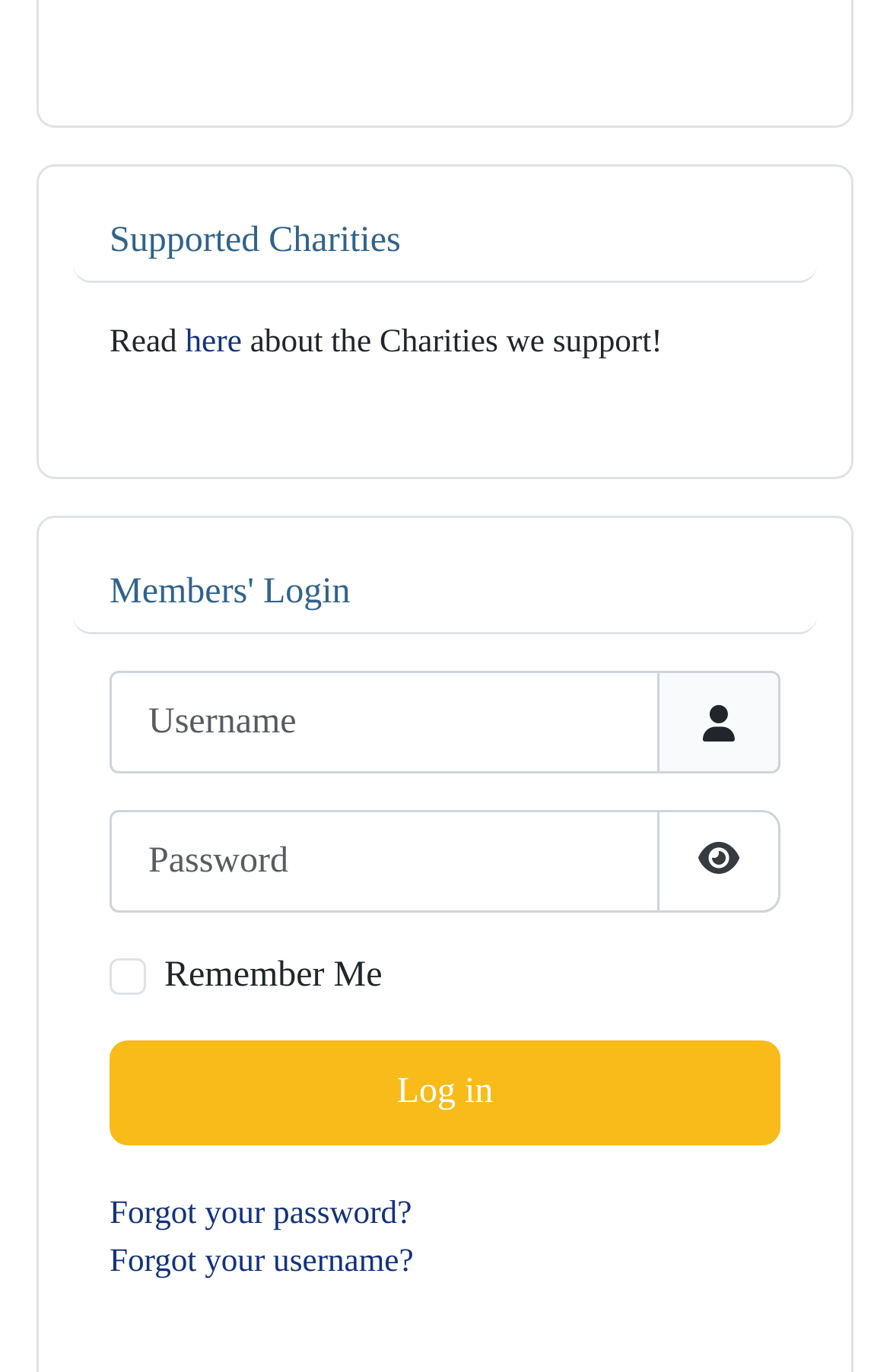How many links are available for password recovery?
Refer to the image and give a detailed answer to the query.

There are two links available for password recovery: 'Forgot your password?' and 'Forgot your username?'. These links are located below the 'Log in' button and provide assistance to users who have forgotten their login credentials.